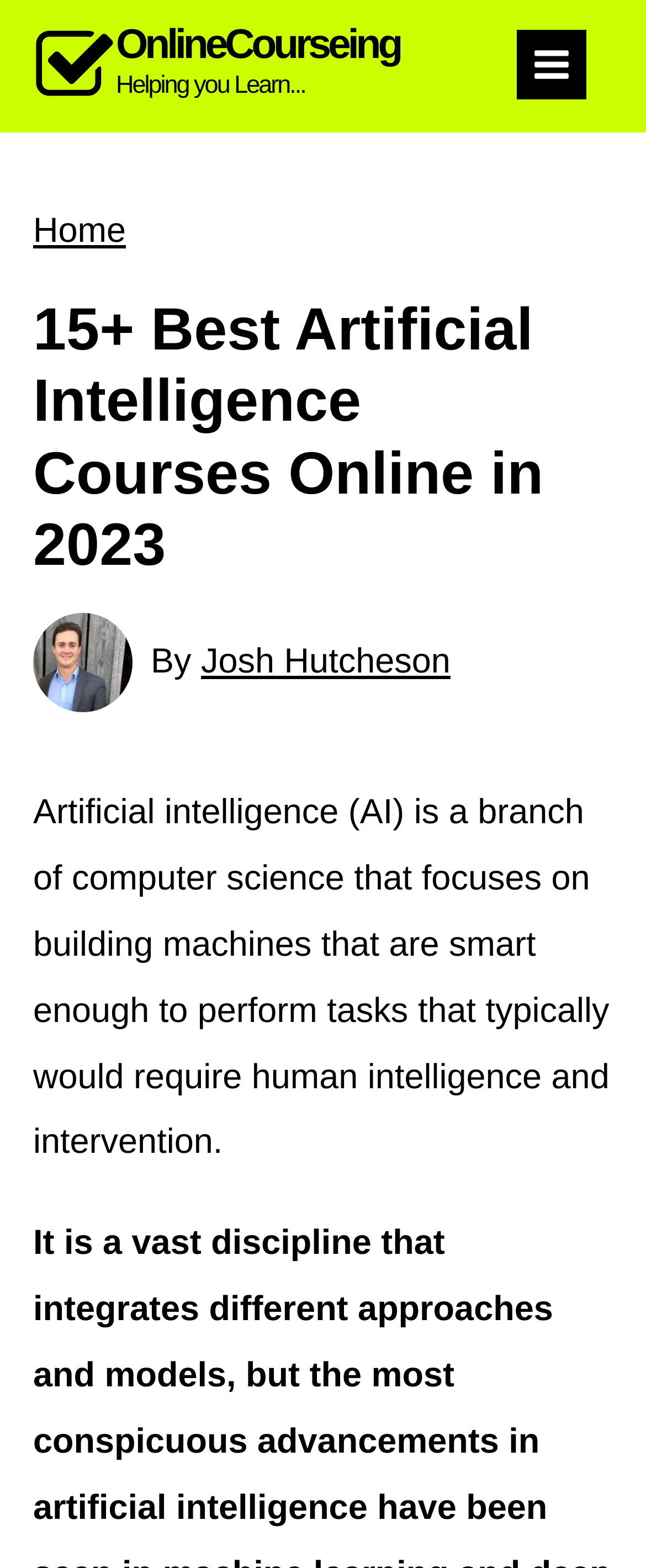Provide a comprehensive caption for the webpage.

The webpage appears to be an article or blog post about the best online courses for learning artificial intelligence. At the top left of the page, there is a link to "OnlineCourseing" with a checkmark icon next to it. To the right of this link, there is a brief text "Helping you Learn...". 

On the top right side of the page, there is a navigation icon represented by three horizontal bars. Below the navigation icon, there is a breadcrumb navigation menu with a single link to "Home". 

The main title of the page, "15+ Best Artificial Intelligence Courses Online in 2023", is prominently displayed in the middle of the top section of the page. 

Below the title, there is a byline that reads "By Josh Hutcheson". 

The main content of the page starts with a paragraph that provides a brief introduction to artificial intelligence, describing it as a branch of computer science that focuses on building machines that can perform tasks typically requiring human intelligence and intervention.